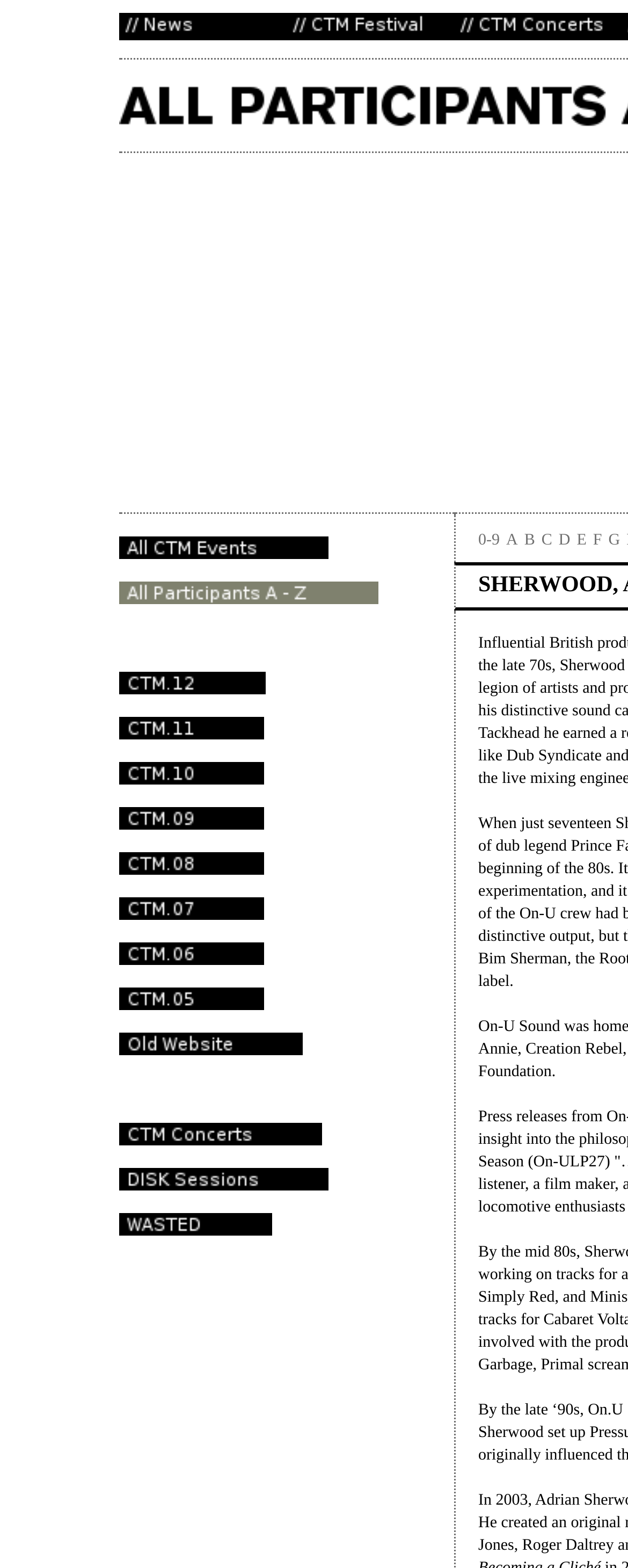How many images are there in the table?
Examine the webpage screenshot and provide an in-depth answer to the question.

I counted the number of images in the table, which are associated with the links, so there are 14 images in total.